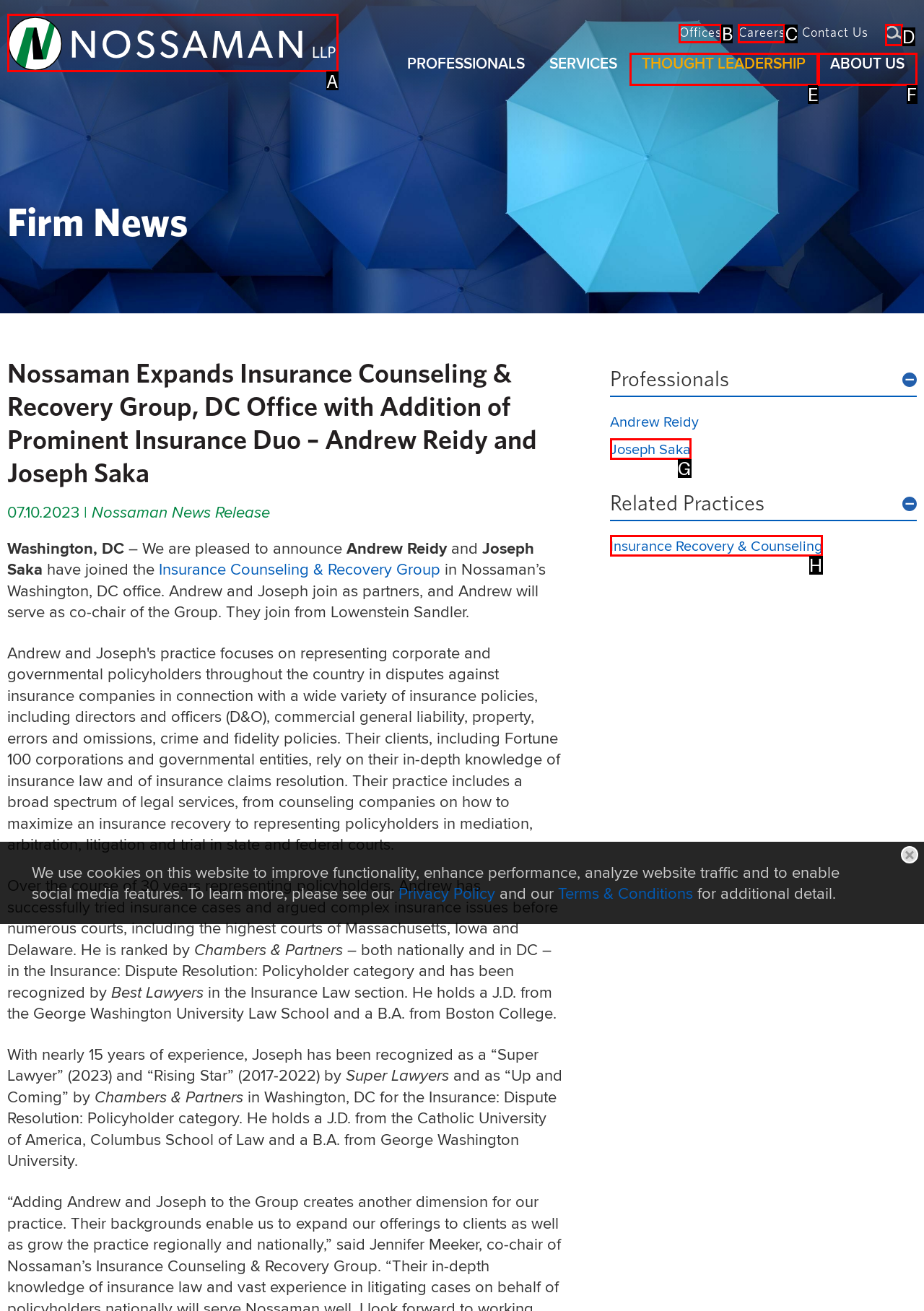Identify the HTML element to click to fulfill this task: Click Nossaman LLP
Answer with the letter from the given choices.

A